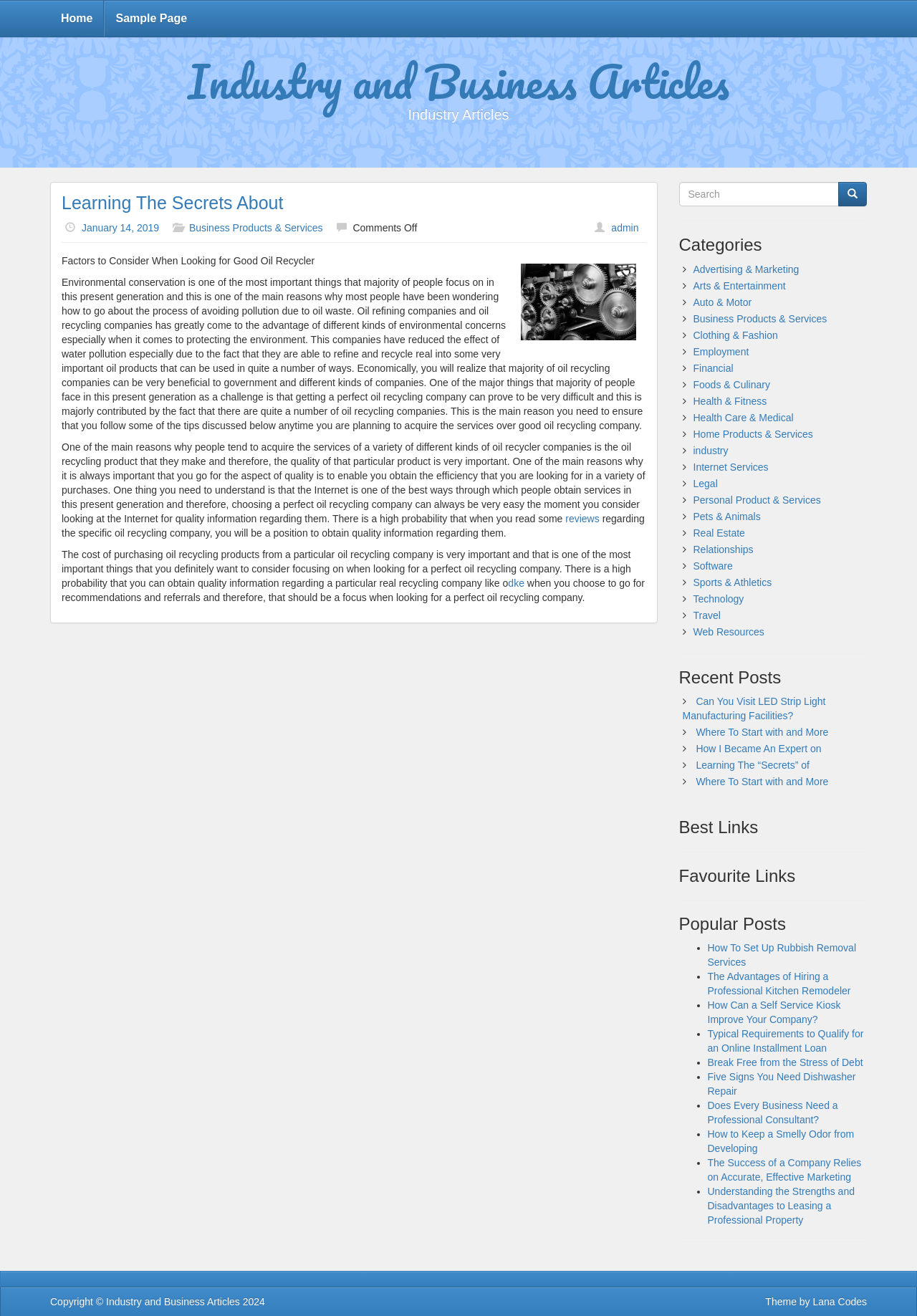Find the bounding box coordinates for the area that must be clicked to perform this action: "Click on the 'Business Products & Services' category".

[0.206, 0.169, 0.352, 0.177]